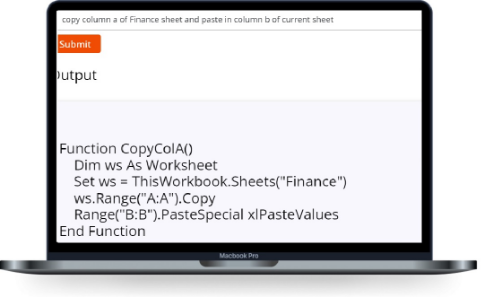Look at the image and answer the question in detail:
What is the purpose of the 'Submit' button?

The user interface includes a 'Submit' button, suggesting that the code can be executed through this interface, allowing the user to run the `CopyColA()` function and perform the desired task.